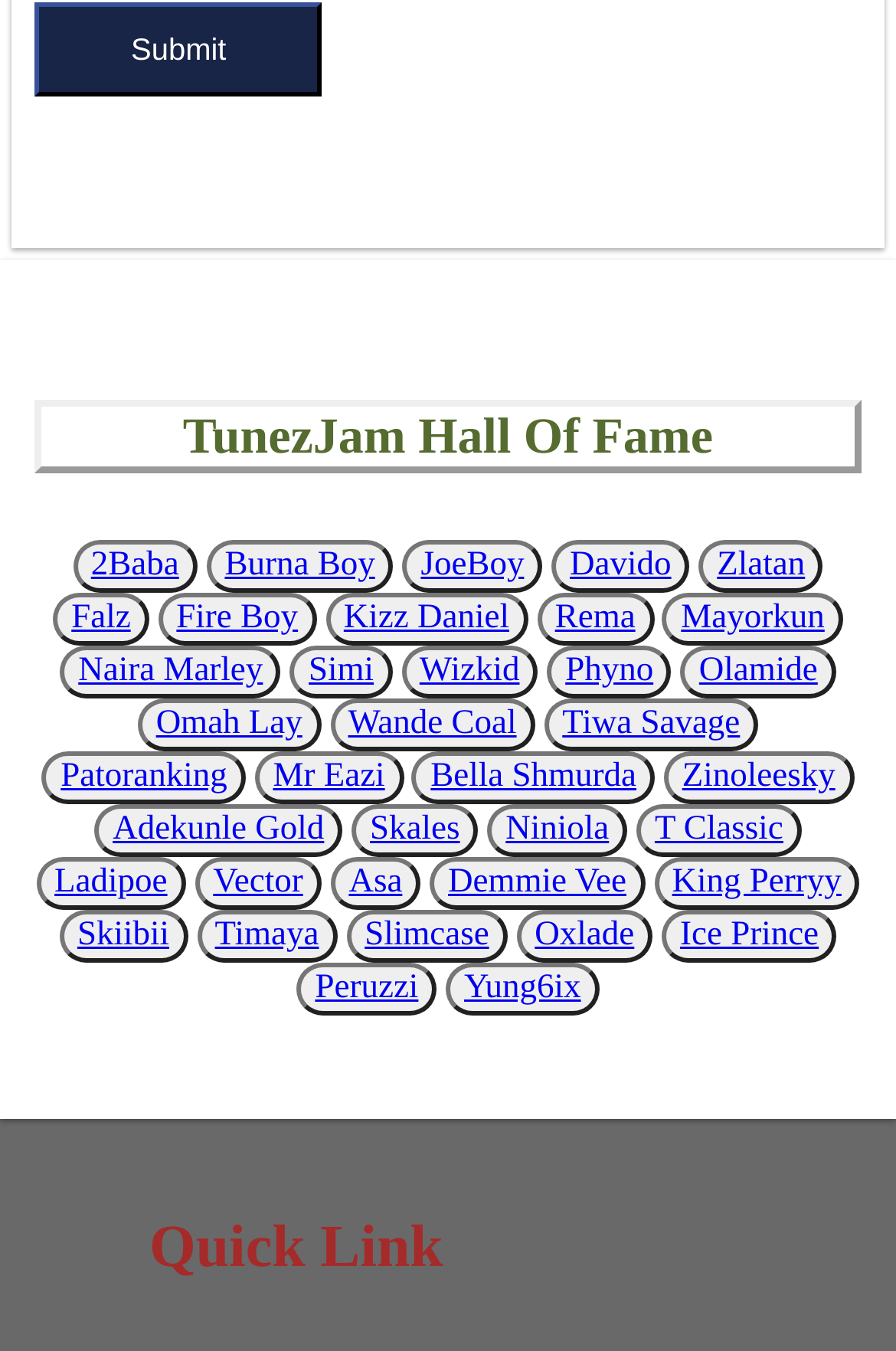Please identify the bounding box coordinates of the area I need to click to accomplish the following instruction: "View Wizkid".

[0.448, 0.478, 0.6, 0.517]